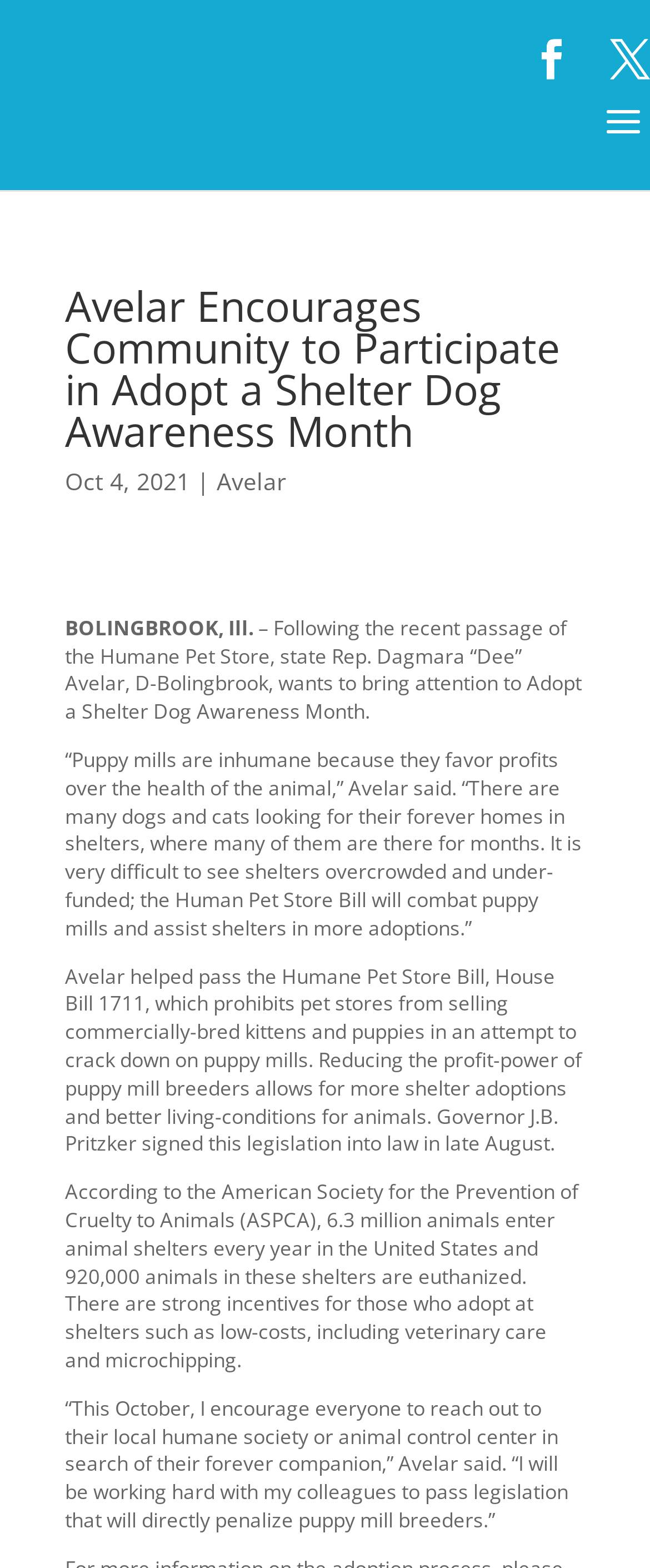How many animals enter animal shelters every year in the United States?
Answer the question in a detailed and comprehensive manner.

According to the American Society for the Prevention of Cruelty to Animals (ASPCA), 6.3 million animals enter animal shelters every year in the United States, as mentioned in the fourth paragraph of the webpage.